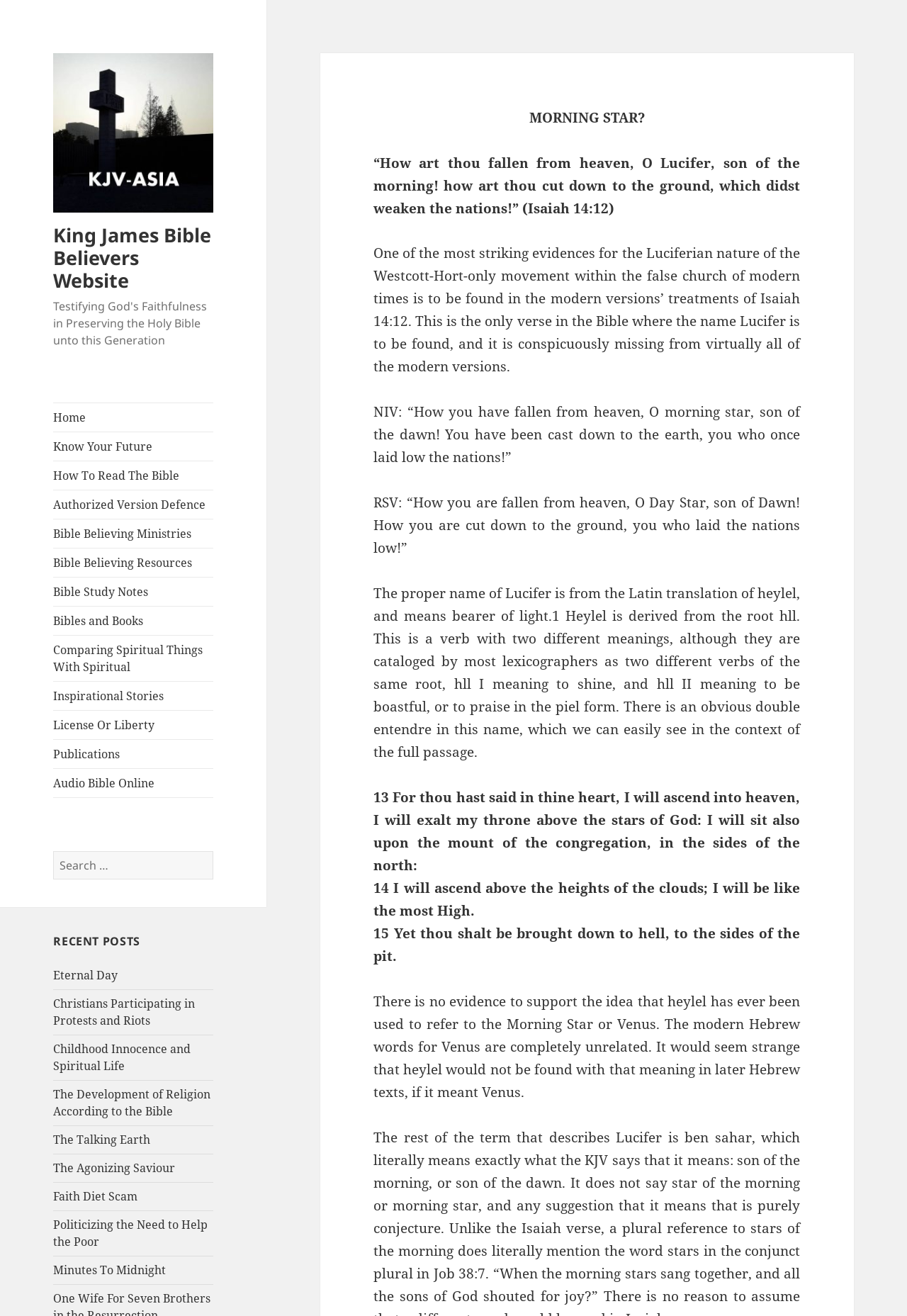Please identify the bounding box coordinates of the element's region that should be clicked to execute the following instruction: "Read the 'Eternal Day' post". The bounding box coordinates must be four float numbers between 0 and 1, i.e., [left, top, right, bottom].

[0.059, 0.735, 0.13, 0.747]